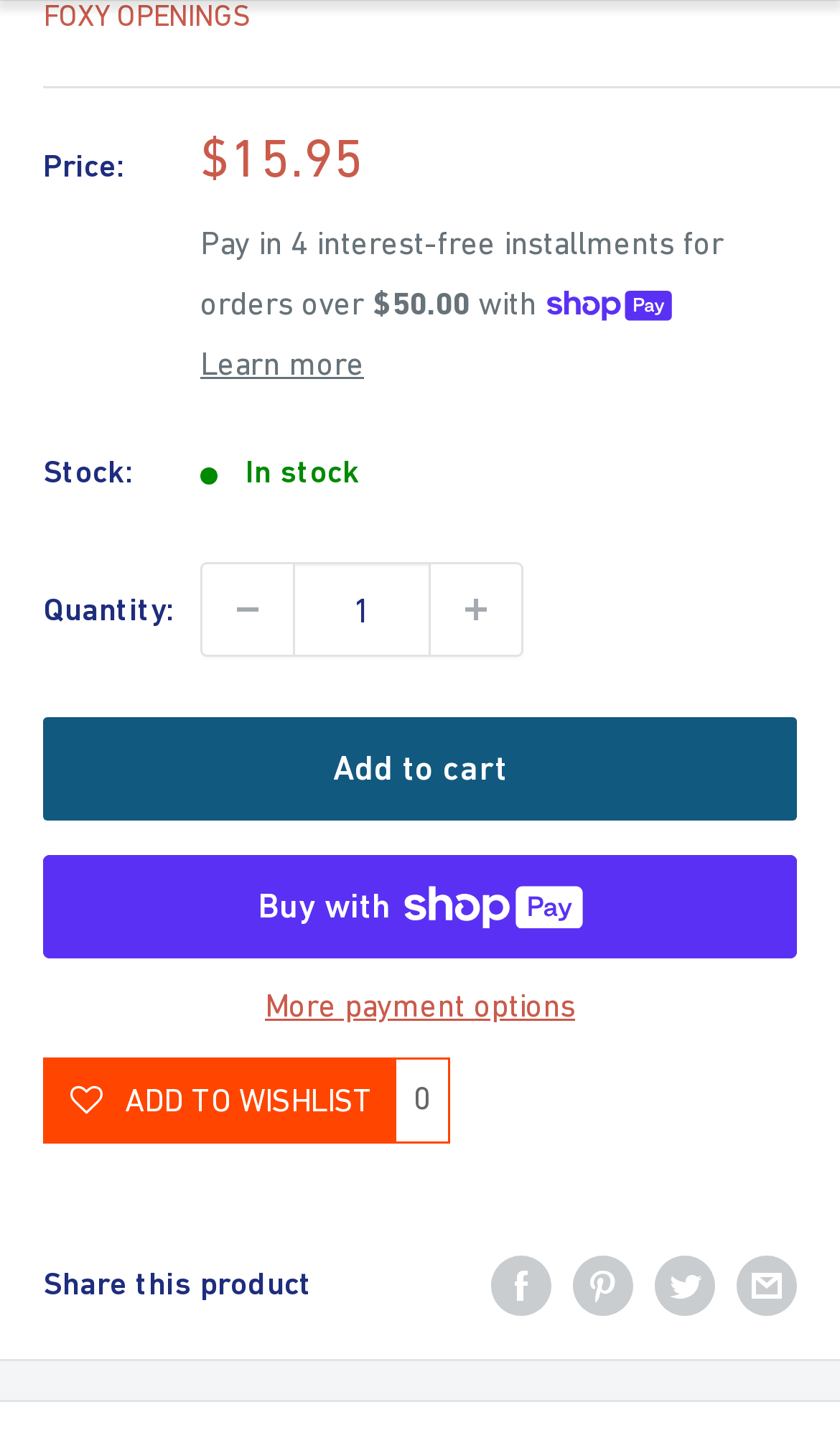Find the bounding box coordinates of the element to click in order to complete this instruction: "Learn more about Shop Pay". The bounding box coordinates must be four float numbers between 0 and 1, denoted as [left, top, right, bottom].

[0.238, 0.231, 0.433, 0.272]